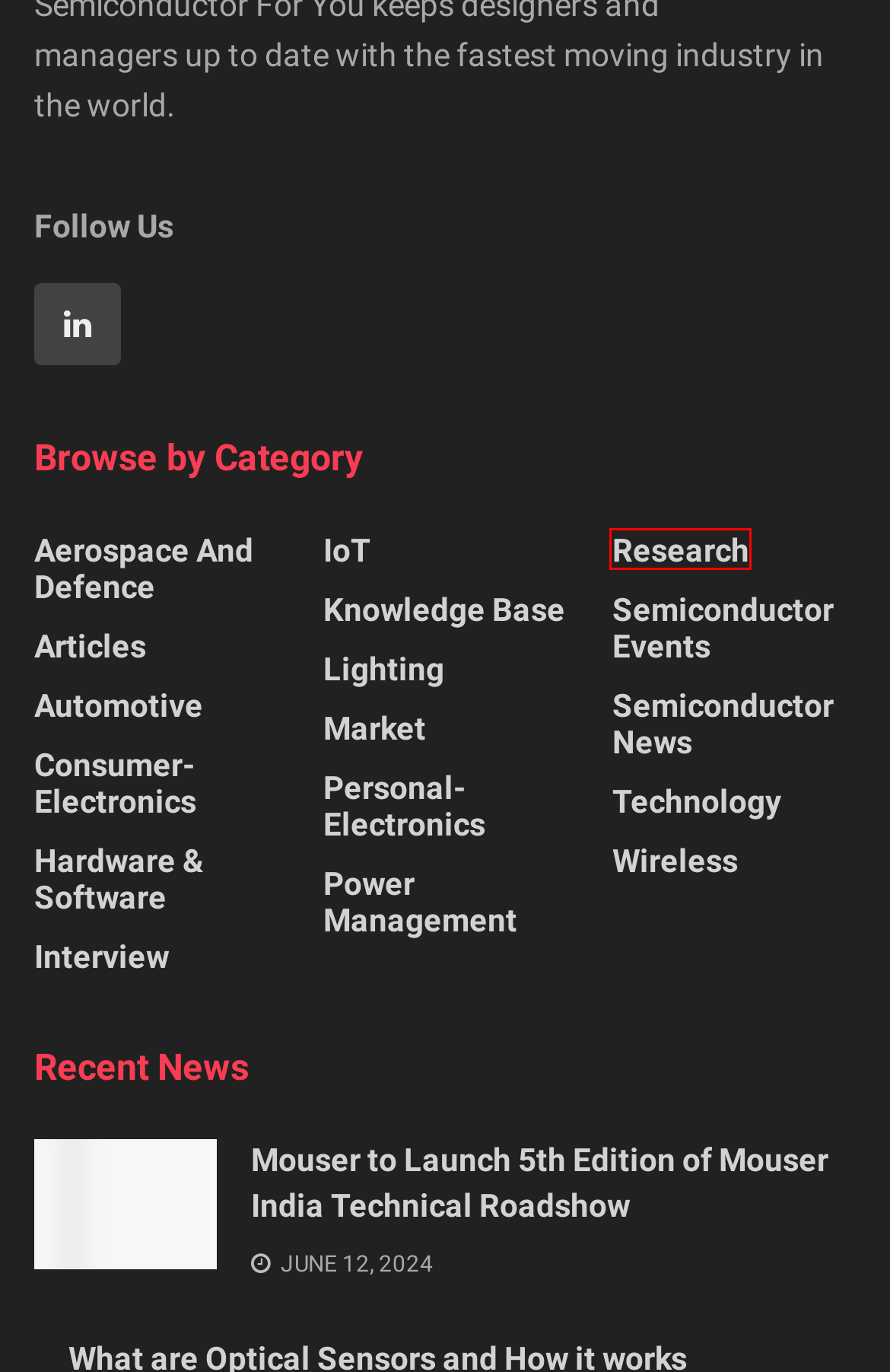Review the screenshot of a webpage containing a red bounding box around an element. Select the description that best matches the new webpage after clicking the highlighted element. The options are:
A. Research Archives - Semiconductor for You
B. Semiconductor India Semiconductor Events - Semiconductor for You
C. Interview Archives - Semiconductor for You
D. Automotive Archives - Semiconductor for You
E. Lighting Archives - Semiconductor for You
F. personal-electronics Archives - Semiconductor for You
G. Mouser to Launch 5th Edition of Mouser India Technical Roadshow - Semiconductor for You
H. Wireless Archives - Semiconductor for You

A